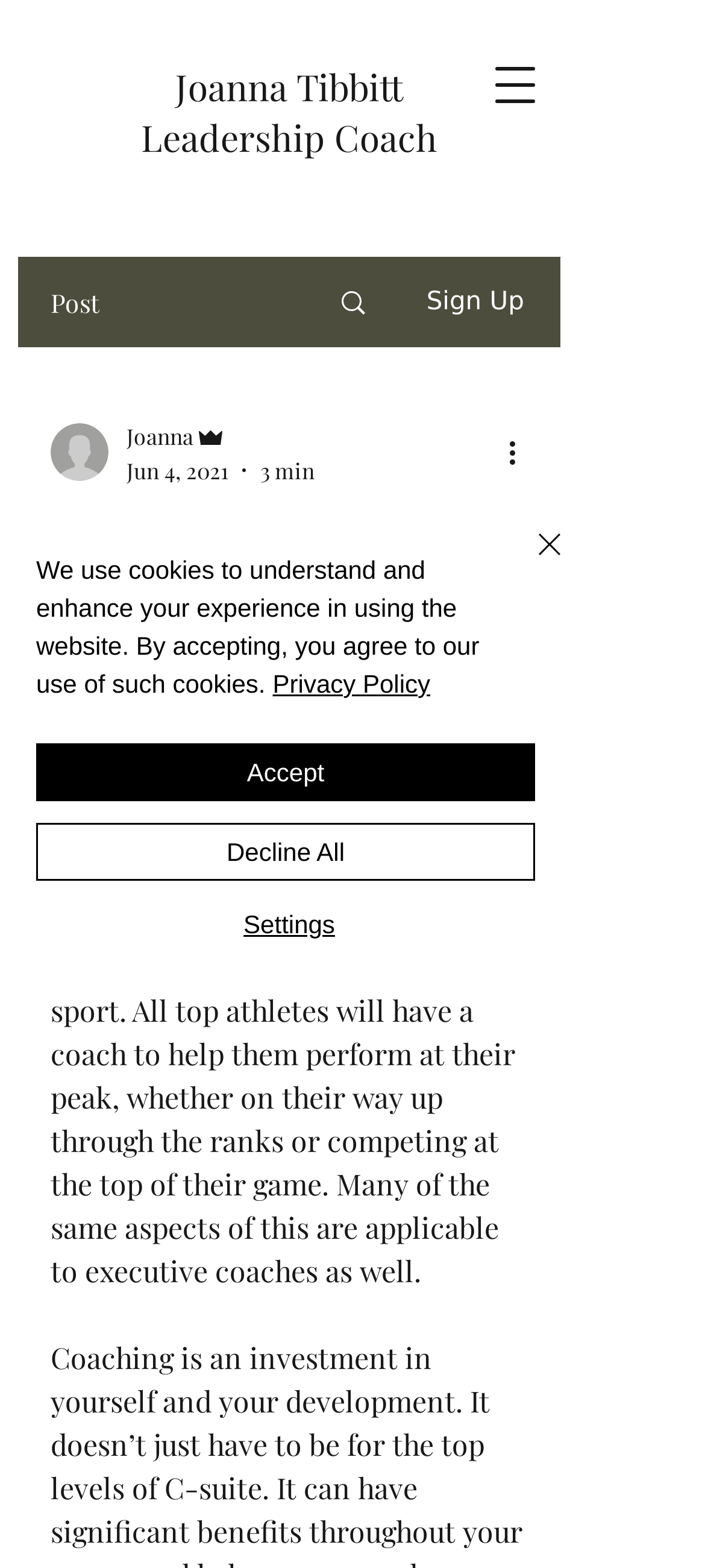Determine the bounding box coordinates of the clickable area required to perform the following instruction: "Open navigation menu". The coordinates should be represented as four float numbers between 0 and 1: [left, top, right, bottom].

[0.679, 0.031, 0.782, 0.077]